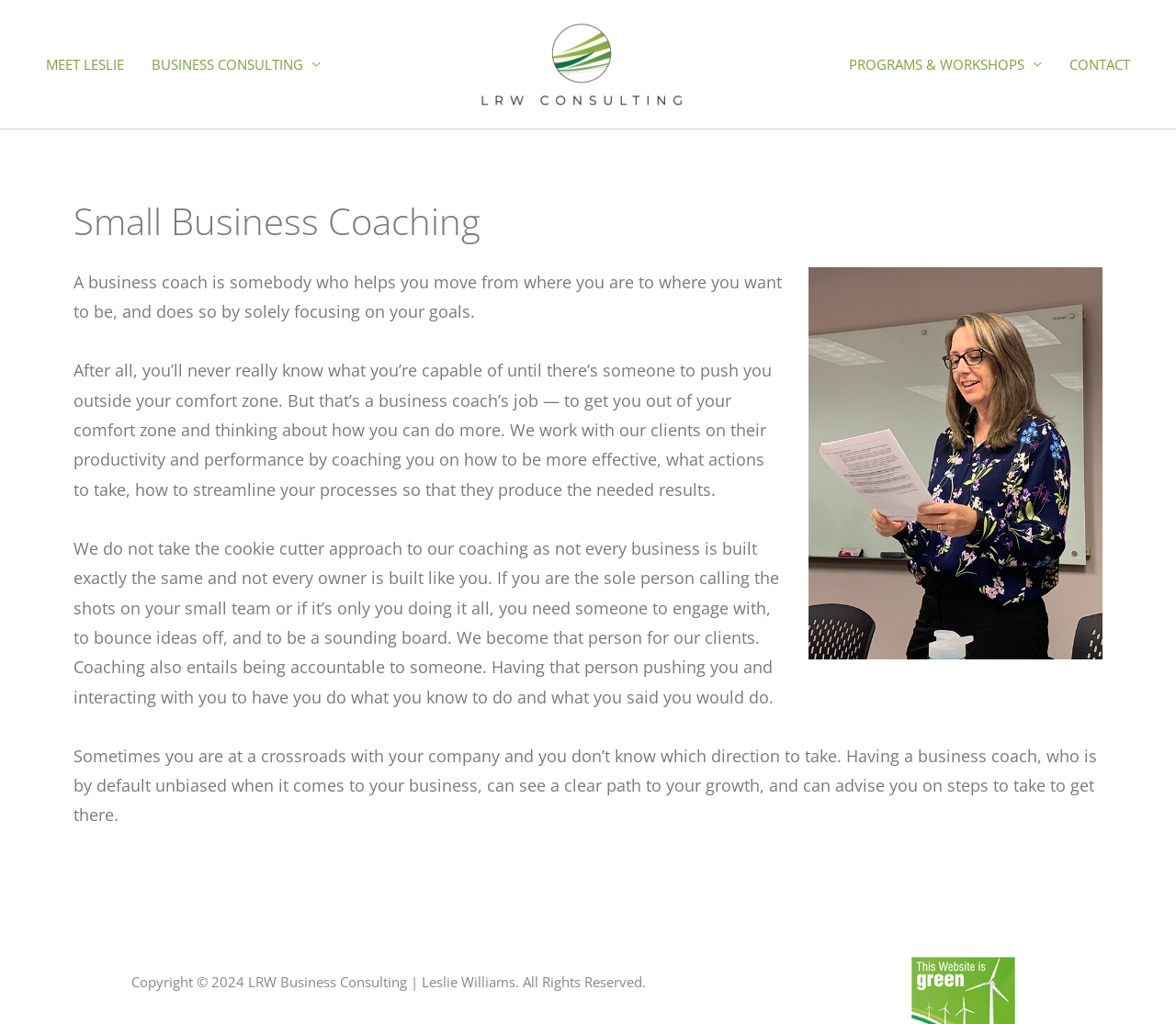What is the purpose of having a business coach?
Using the visual information from the image, give a one-word or short-phrase answer.

To be accountable